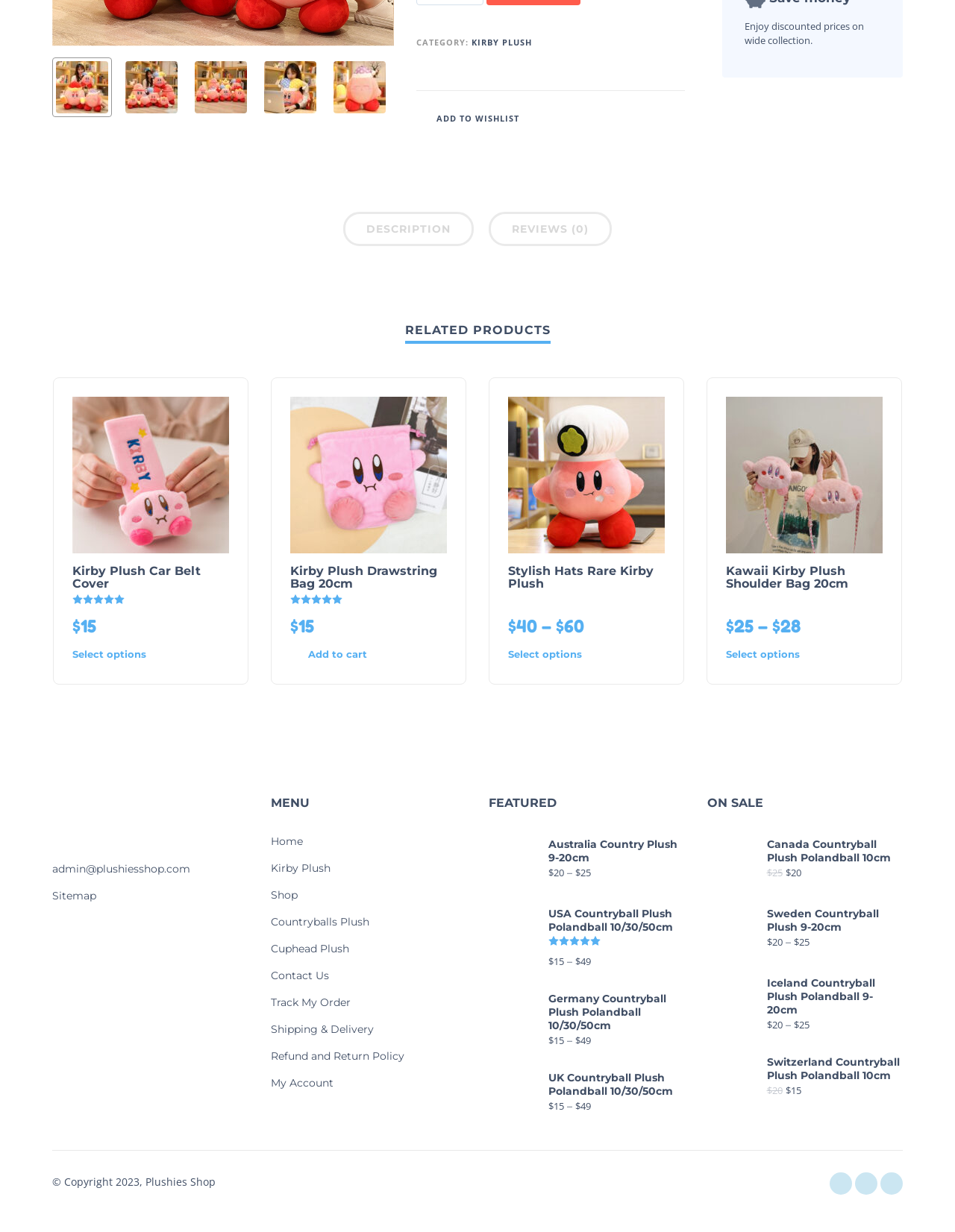Refer to the element description Countryballs Plush and identify the corresponding bounding box in the screenshot. Format the coordinates as (top-left x, top-left y, bottom-right x, bottom-right y) with values in the range of 0 to 1.

[0.283, 0.742, 0.386, 0.753]